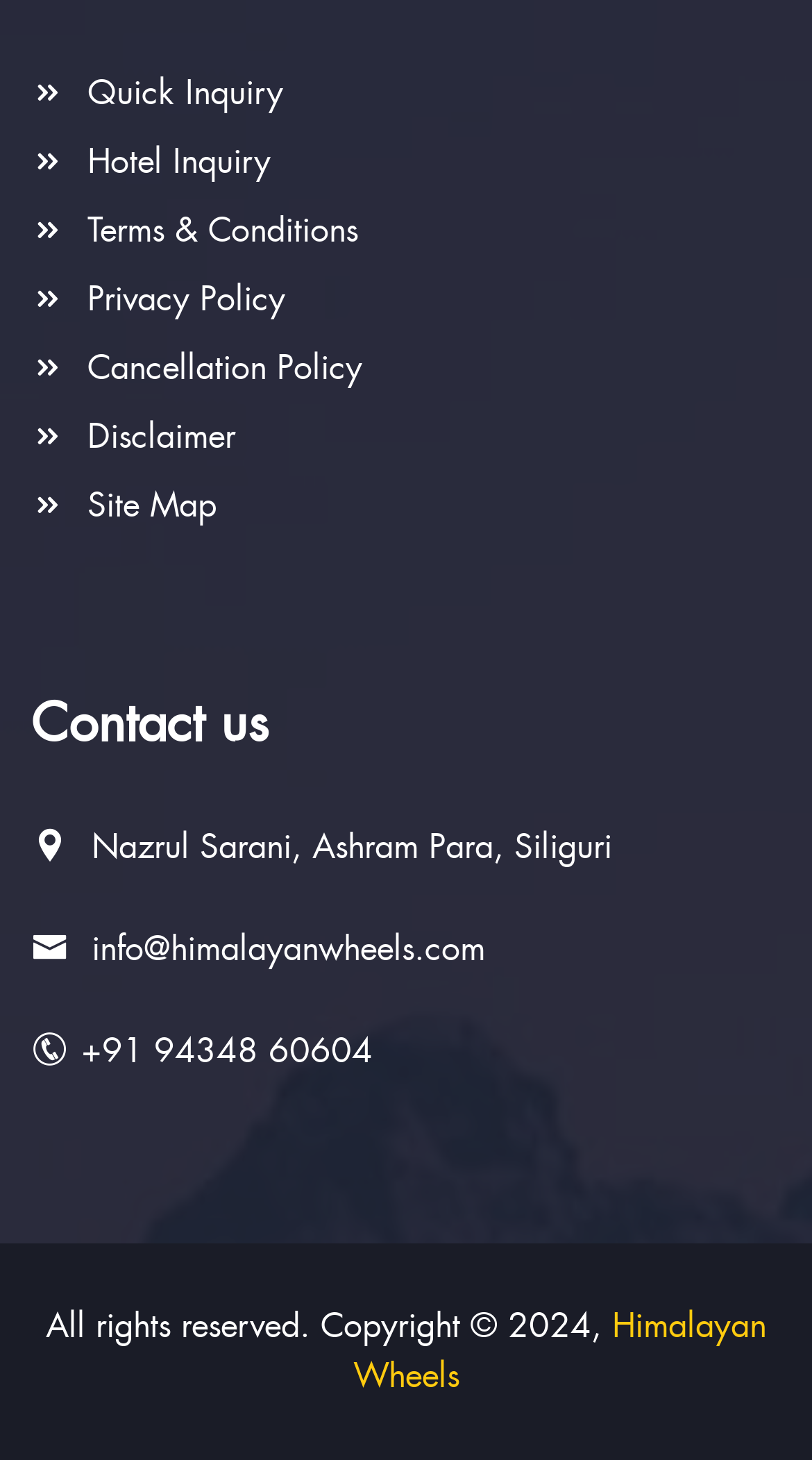Where is the company located?
Refer to the image and provide a one-word or short phrase answer.

Siliguri